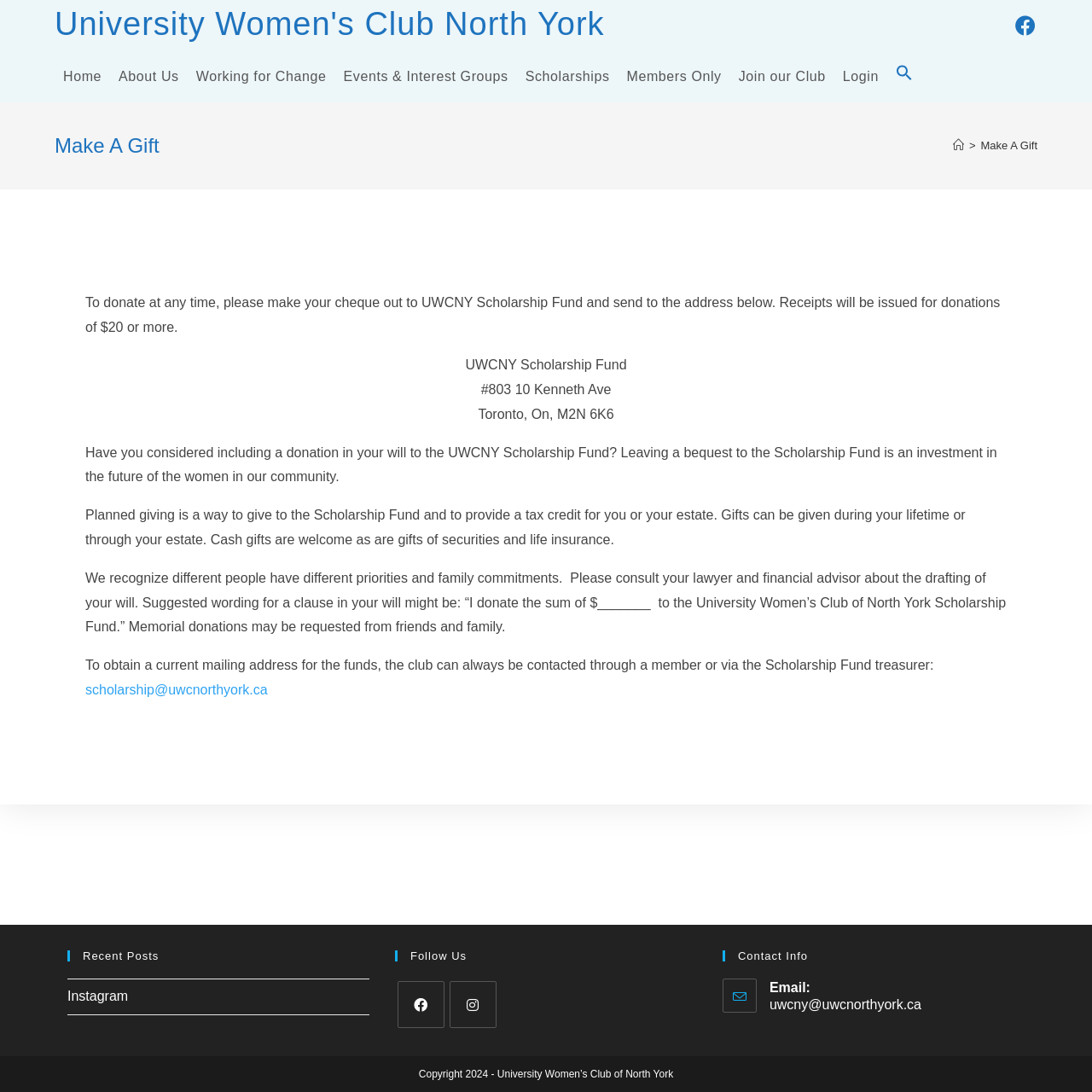Find and provide the bounding box coordinates for the UI element described with: "scholarship@uwcnorthyork.ca".

[0.078, 0.625, 0.245, 0.646]